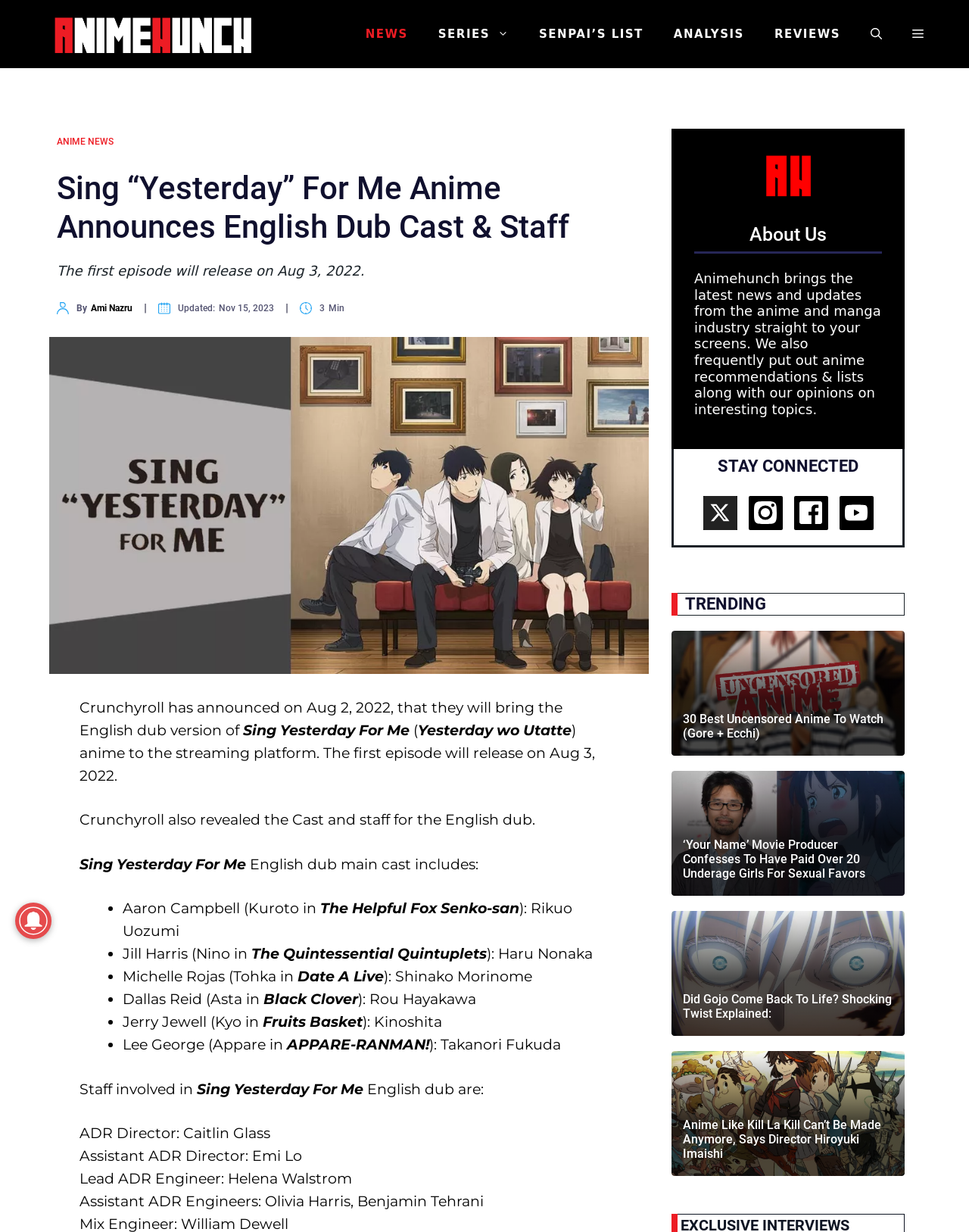Please find the bounding box coordinates of the element that you should click to achieve the following instruction: "Check the 'About Us' section". The coordinates should be presented as four float numbers between 0 and 1: [left, top, right, bottom].

[0.716, 0.181, 0.91, 0.204]